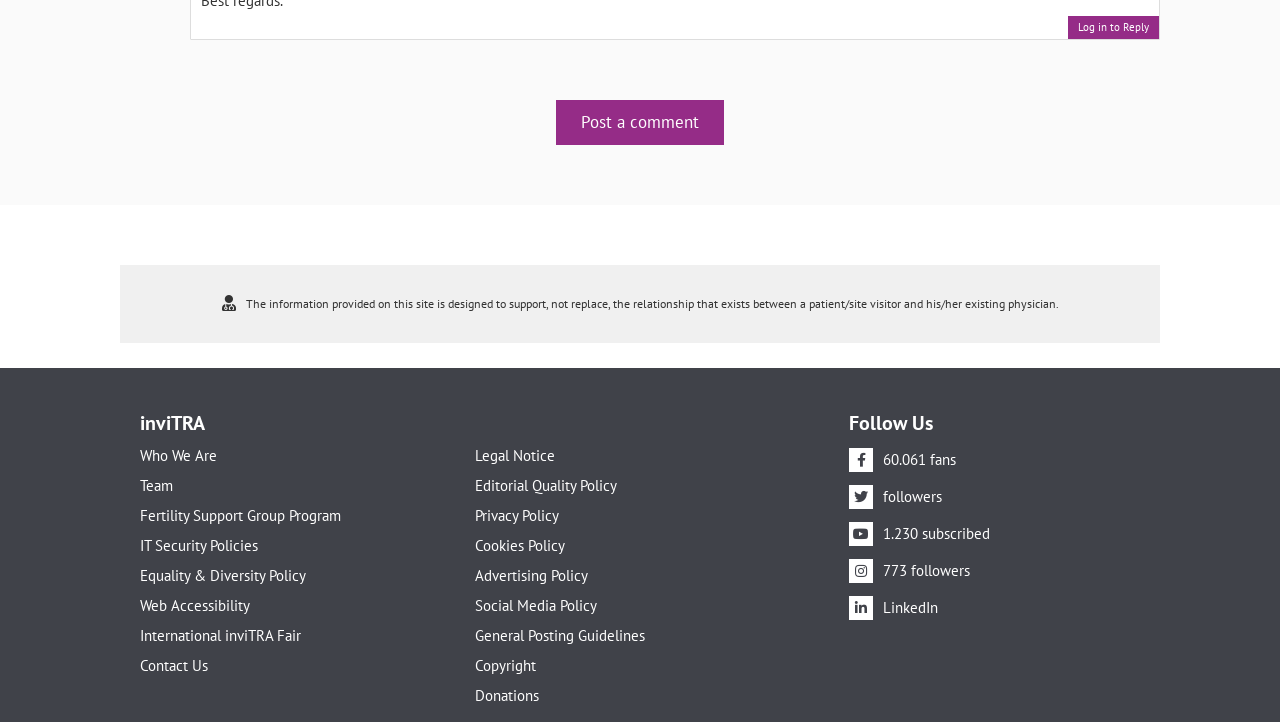Determine the coordinates of the bounding box for the clickable area needed to execute this instruction: "Post a comment".

[0.434, 0.138, 0.566, 0.201]